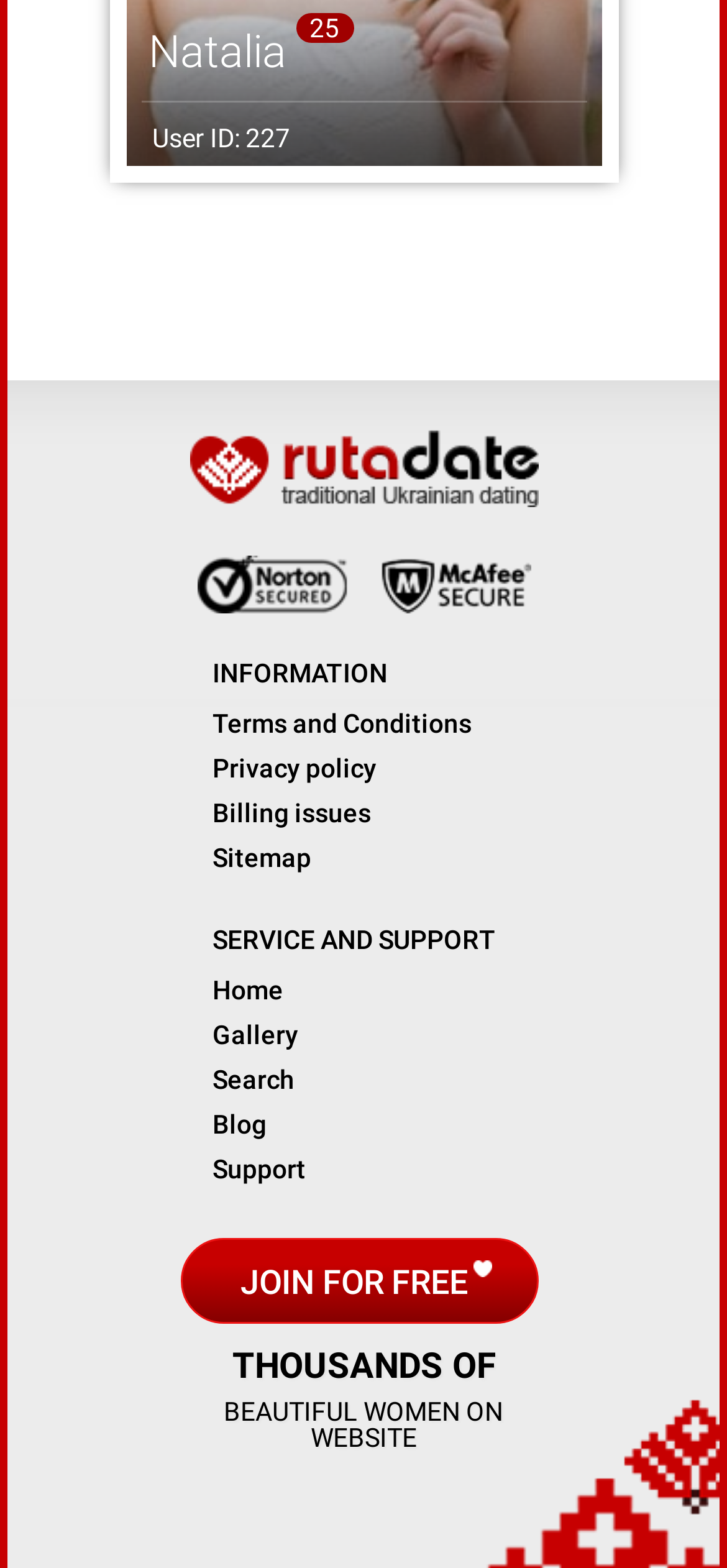Find the bounding box coordinates of the element's region that should be clicked in order to follow the given instruction: "View terms and conditions". The coordinates should consist of four float numbers between 0 and 1, i.e., [left, top, right, bottom].

[0.292, 0.447, 0.649, 0.476]